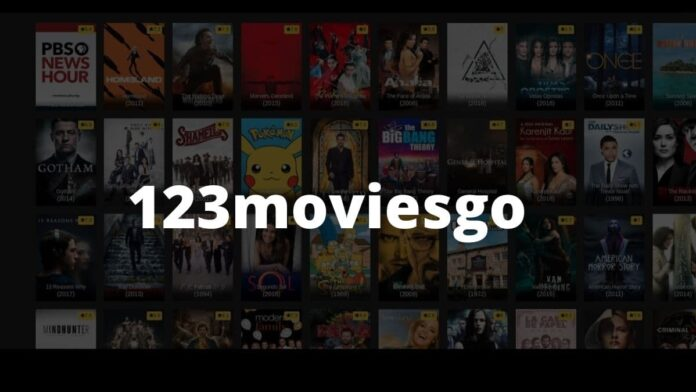Convey a rich and detailed description of the image.

The image prominently features the title "123MoviesGo," a popular online streaming platform, displayed in bold white letters against a dark background. Surrounding the text is an array of movie thumbnails, showcasing a diverse selection of film genres, including action, drama, animation, and thriller. Notable titles such as "Gotham," "Soul," and "Pikachu" suggest a rich library of content available on the platform. The overall layout conveys a compact yet visually appealing interface typically associated with streaming services, inviting viewers to explore and enjoy high-definition movies and series directly in their browsers. The vibrant visuals highlight the platform’s extensive offerings, positioning it as an attractive alternative for movie enthusiasts.